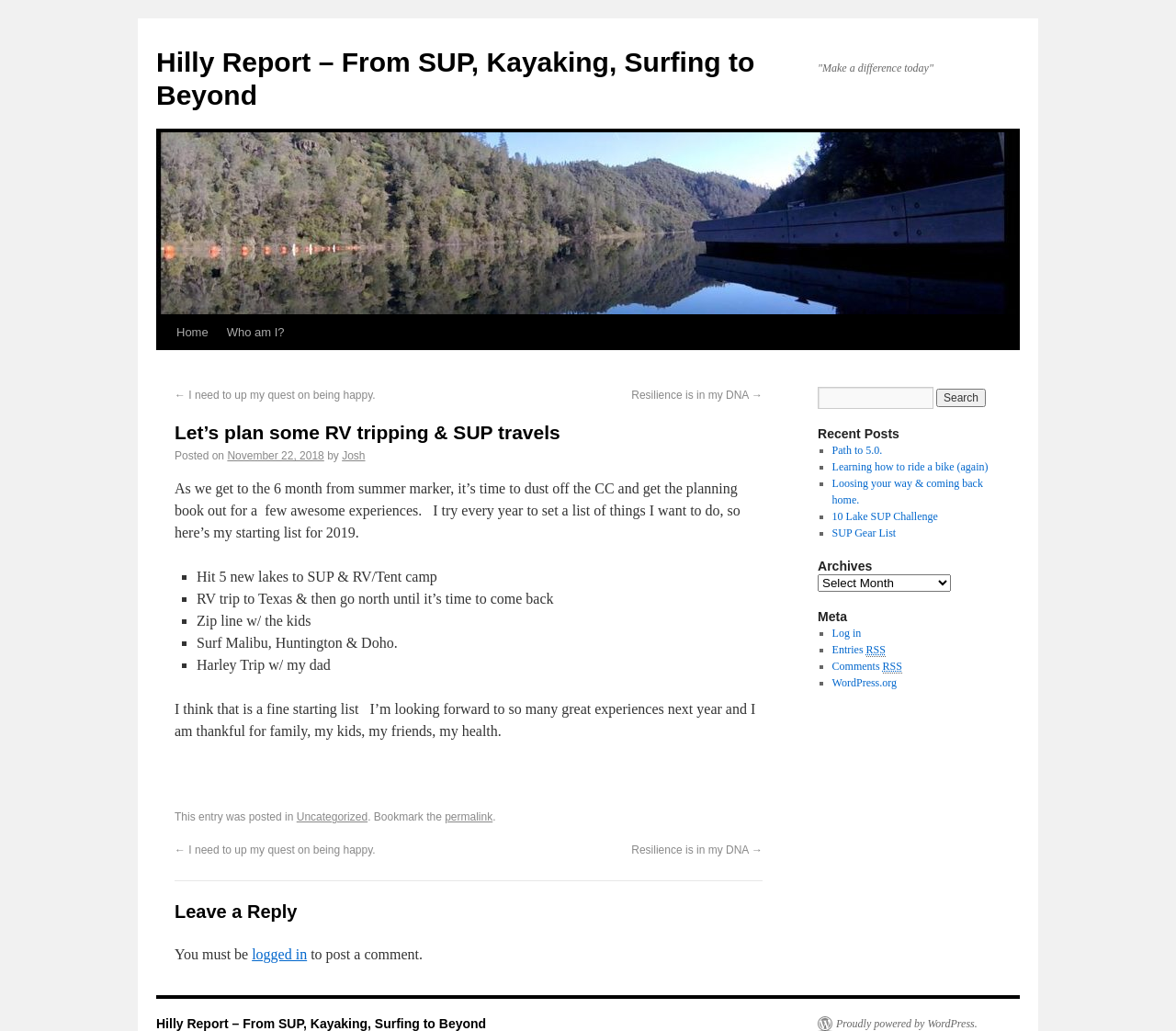What is the purpose of the textbox in the search section?
Respond to the question with a single word or phrase according to the image.

To input search query